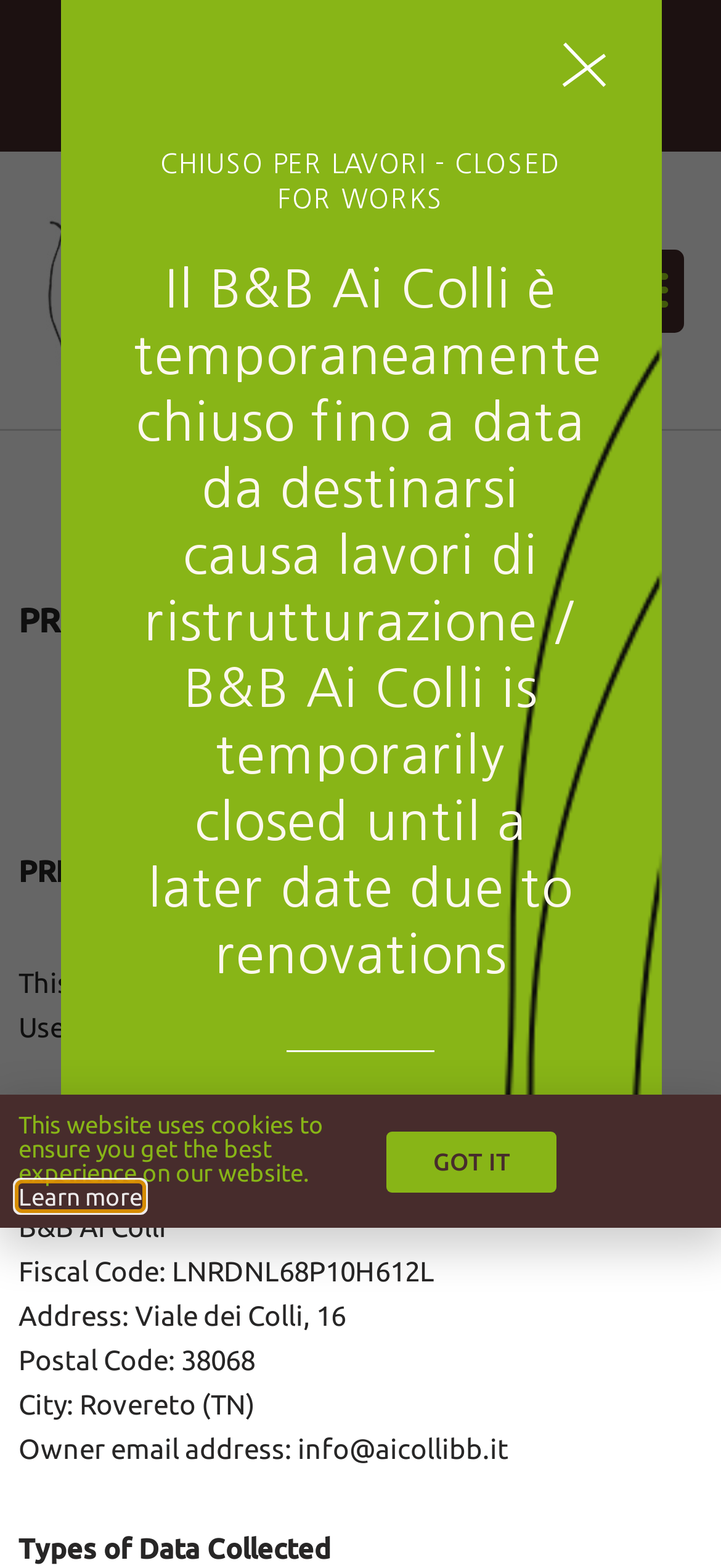Please determine the bounding box coordinates for the UI element described as: "0464 311679".

[0.176, 0.012, 0.454, 0.039]